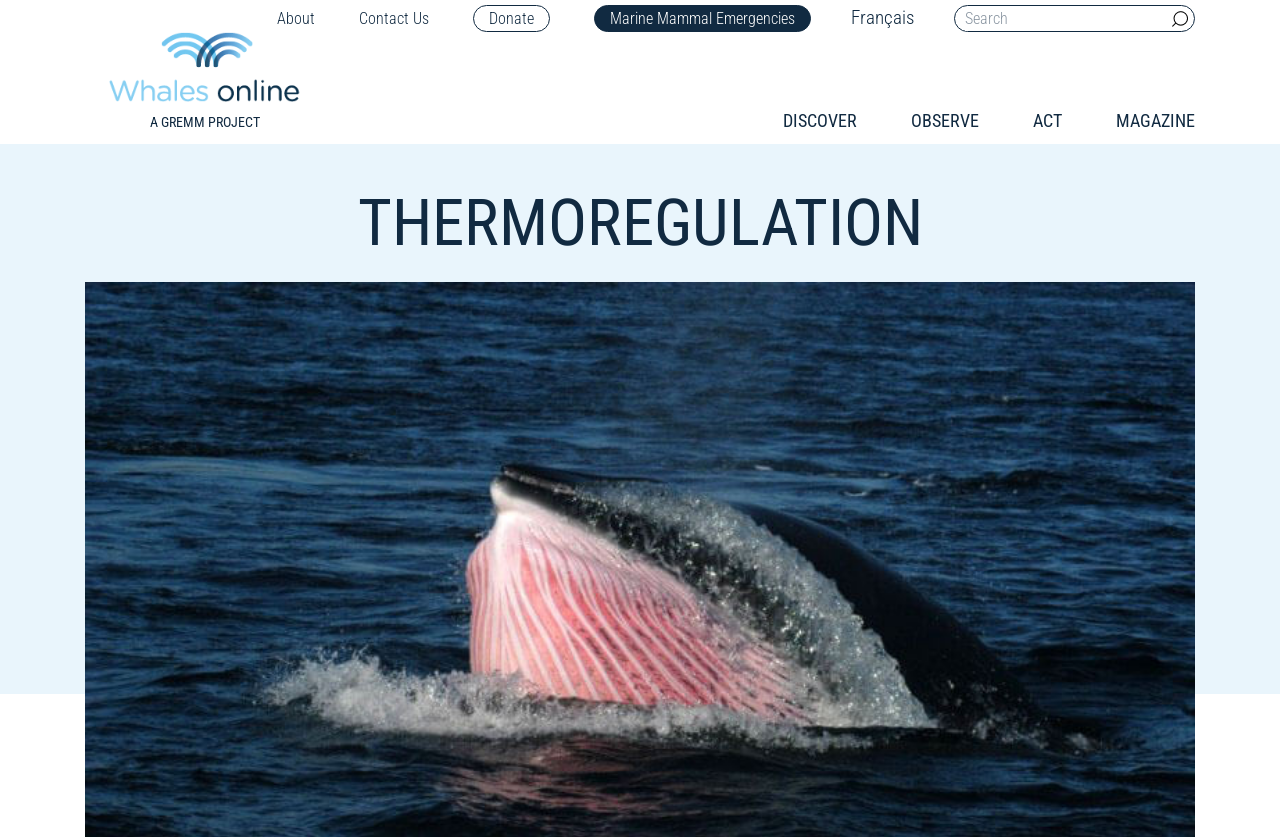Pinpoint the bounding box coordinates of the clickable area necessary to execute the following instruction: "learn about thermoregulation". The coordinates should be given as four float numbers between 0 and 1, namely [left, top, right, bottom].

[0.066, 0.22, 0.934, 0.313]